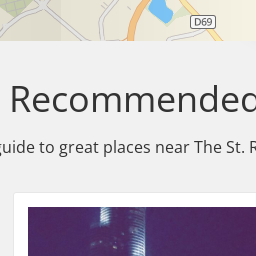Based on the image, please elaborate on the answer to the following question:
What is the background design of the 'Recommended Nearby' section?

The background of the 'Recommended Nearby' section showcases a stylish design that complements the accessible navigation of nearby attractions, inviting guests to discover vibrant culinary destinations and entertainment choices in this bustling urban landscape.